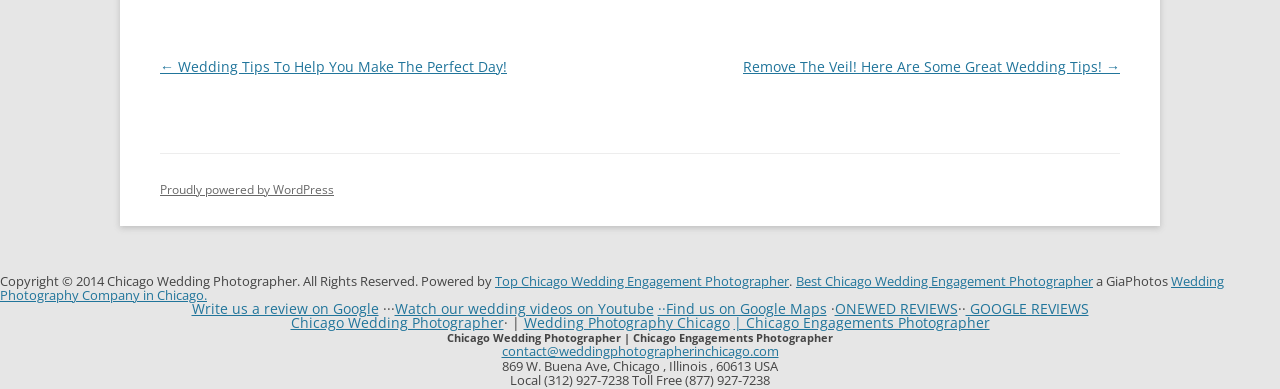Where is the copyright information located?
Based on the image, answer the question in a detailed manner.

I analyzed the bounding box coordinates of the elements and found that the StaticText element with ID 12 has a y1 coordinate of 0.699, which indicates that it is located at the bottom of the page. This element contains the copyright information.